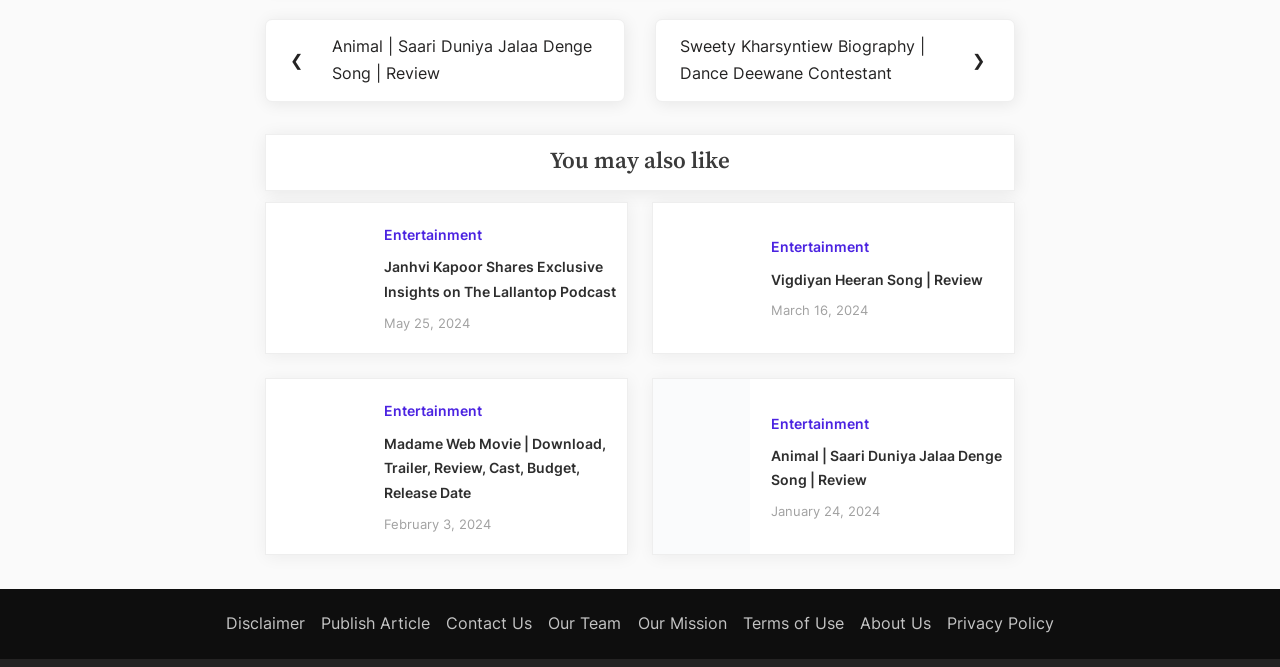What is the title of the previous post?
Provide an in-depth and detailed answer to the question.

The title of the previous post can be found in the navigation section at the top of the webpage, where it says 'Previous Post: Animal | Saari Duniya Jalaa Denge Song | Review'.